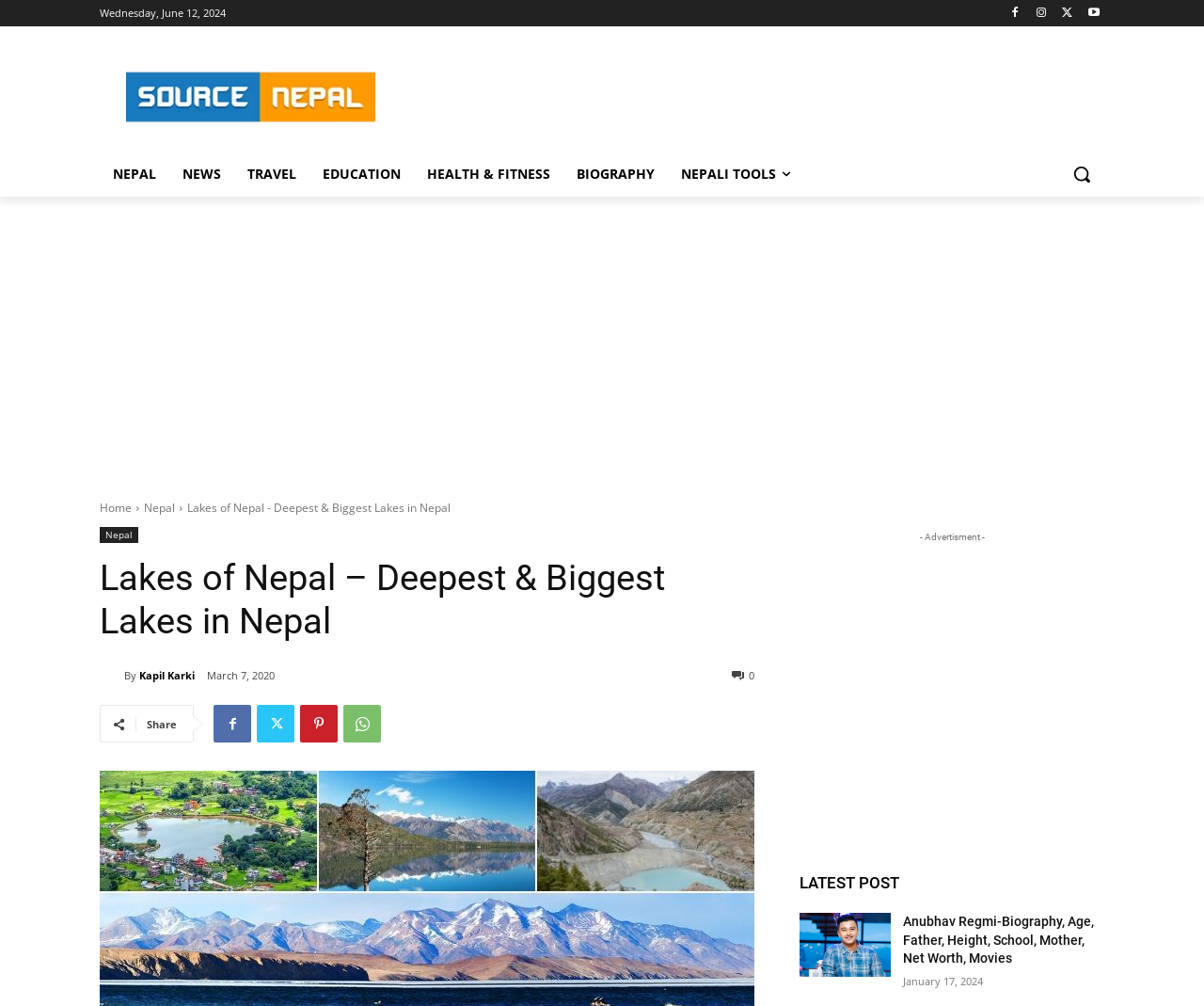Detail the various sections and features of the webpage.

This webpage is about lakes in Nepal, specifically exploring the deepest and biggest lakes, their natural beauty, and significance. At the top, there is a date "Wednesday, June 12, 2024" and a row of social media icons. Below that, there is a logo "Source Nepal" with an image, followed by an advertisement iframe.

On the left side, there is a navigation menu with links to different categories such as "NEPAL", "NEWS", "TRAVEL", "EDUCATION", "HEALTH & FITNESS", "BIOGRAPHY", and "NEPALI TOOLS". There is also a search button with a magnifying glass icon.

The main content area has a heading "Lakes of Nepal – Deepest & Biggest Lakes in Nepal" followed by a brief introduction. Below that, there is an author section with a name "Kapil Karki" and a profile picture. The article is dated "March 7, 2020" and has social media sharing links.

The main content is divided into sections, with a table layout containing advertisements. There is a "LATEST POST" section with a heading and a list of article links, including one about Anubhav Regmi's biography. Each article link has a corresponding heading and a date "January 17, 2024".